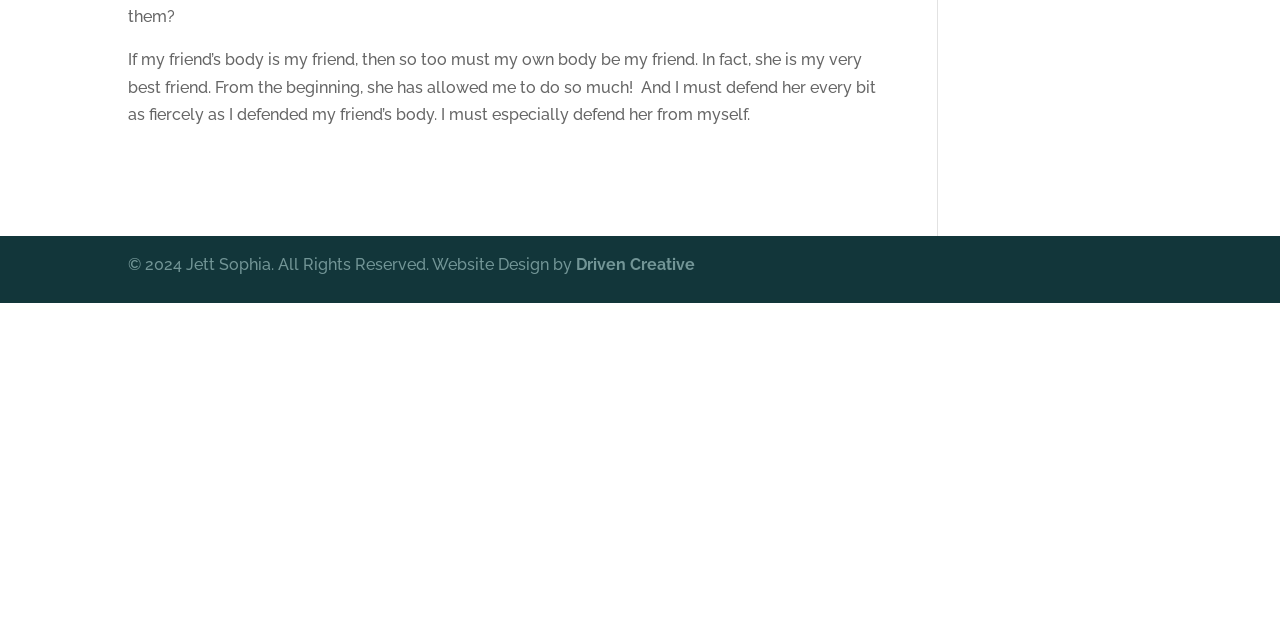Predict the bounding box coordinates for the UI element described as: "Driven Creative". The coordinates should be four float numbers between 0 and 1, presented as [left, top, right, bottom].

[0.45, 0.398, 0.543, 0.428]